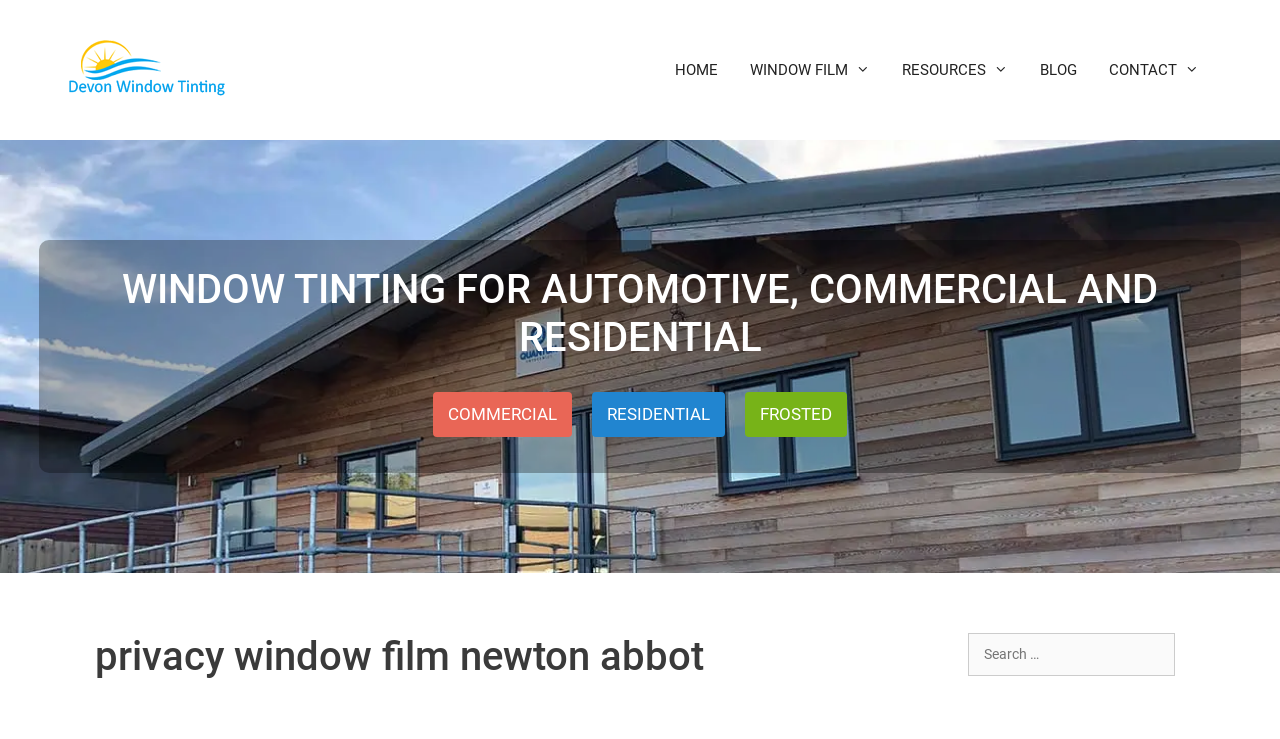Craft a detailed narrative of the webpage's structure and content.

The webpage is about Devon Window Tinting, specifically showcasing their services related to privacy window film in Newton Abbot. At the top, there is a banner with the site's name, accompanied by a logo image. Below the banner, a navigation menu is situated, featuring five links: HOME, WINDOW FILM, RESOURCES, BLOG, and CONTACT.

The main content area is divided into two sections. The first section has a prominent heading that reads "WINDOW TINTING FOR AUTOMOTIVE, COMMERCIAL AND RESIDENTIAL". Below this heading, there are three links: COMMERCIAL, RESIDENTIAL, and FROSTED, which are likely related to the different types of window tinting services offered.

The second section appears to be a page header, containing a heading that reads "privacy window film newton abbot". This section is positioned below the main content area. To the right of this section, there is a complementary area with a search box, accompanied by a label that says "Search for:".